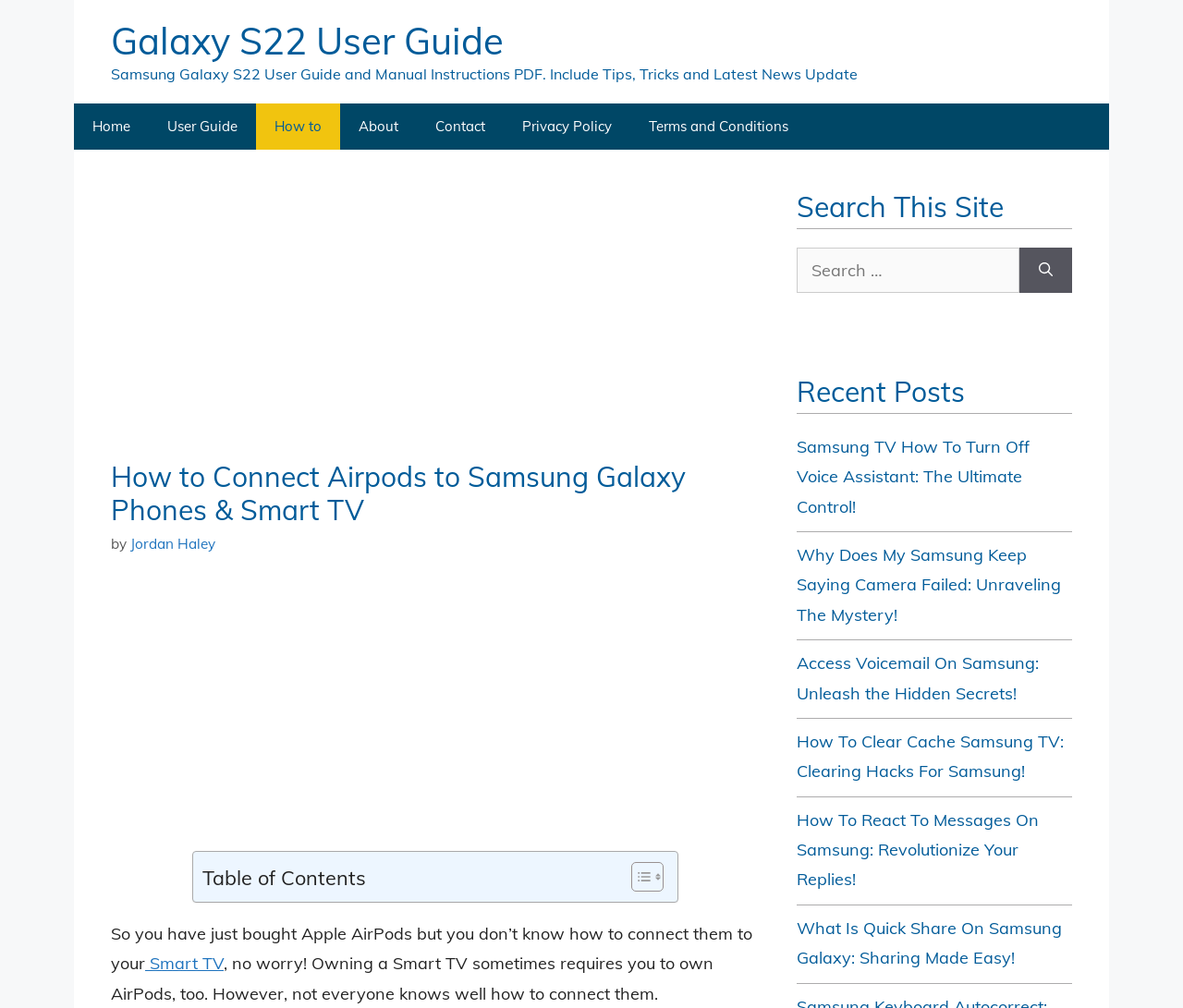Please provide the bounding box coordinates in the format (top-left x, top-left y, bottom-right x, bottom-right y). Remember, all values are floating point numbers between 0 and 1. What is the bounding box coordinate of the region described as: Terms and Conditions

[0.533, 0.103, 0.682, 0.148]